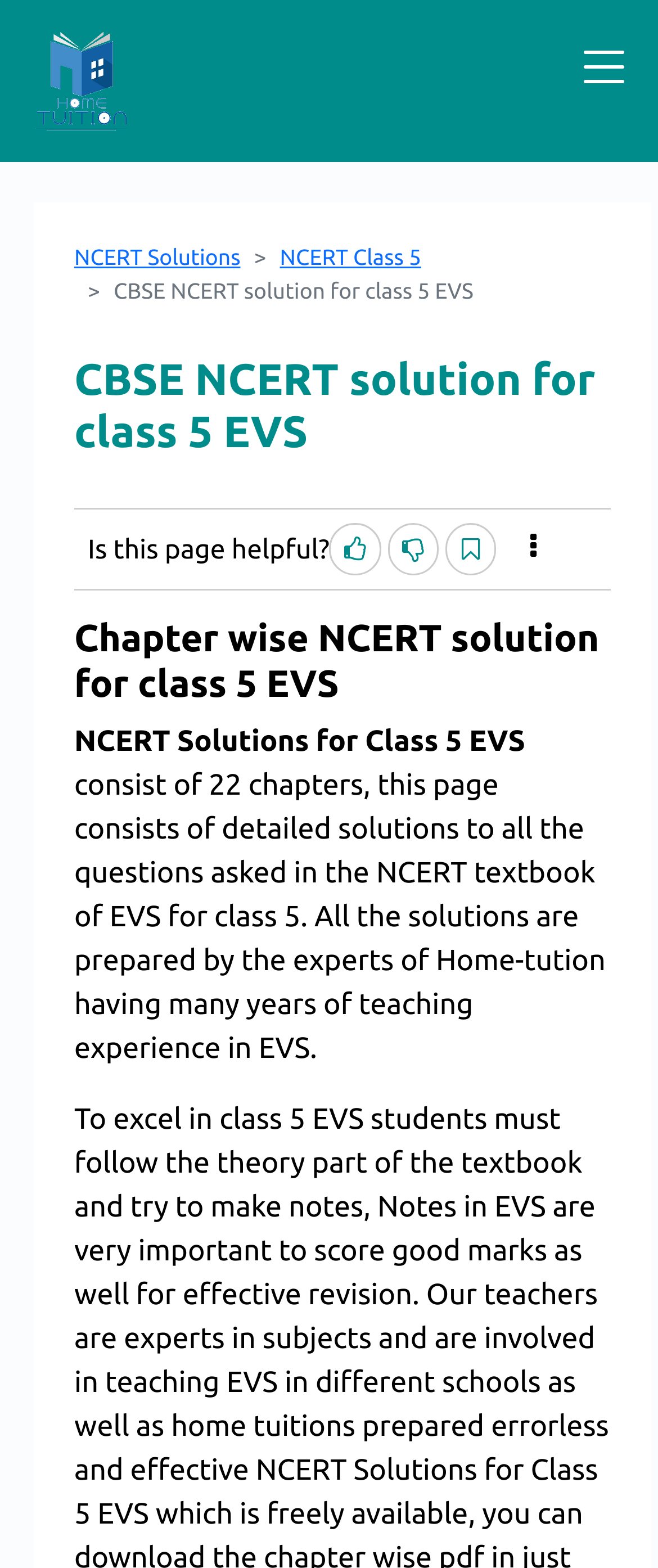Offer a detailed explanation of the webpage layout and contents.

The webpage is about NCERT solutions for Class 5 EVS, specifically for the 2022-23 edition. At the top left, there is a link to "Home Tuitions" accompanied by an image with the same name. Below this, a navigation breadcrumb is located, which contains links to "NCERT Solutions" and "NCERT Class 5", as well as a static text "CBSE NCERT solution for class 5 EVS".

The main heading "CBSE NCERT solution for class 5 EVS" is centered at the top of the page. Below this, a question "Is this page helpful?" is displayed. The page then divides into sections, with a heading "Chapter wise NCERT solution for class 5 EVS" followed by a static text "NCERT Solutions for Class 5 EVS". 

A detailed description of the NCERT solutions is provided, stating that they consist of 22 chapters and are prepared by experts from Home-tution with many years of teaching experience in EVS. This description is located below the heading and takes up a significant portion of the page.